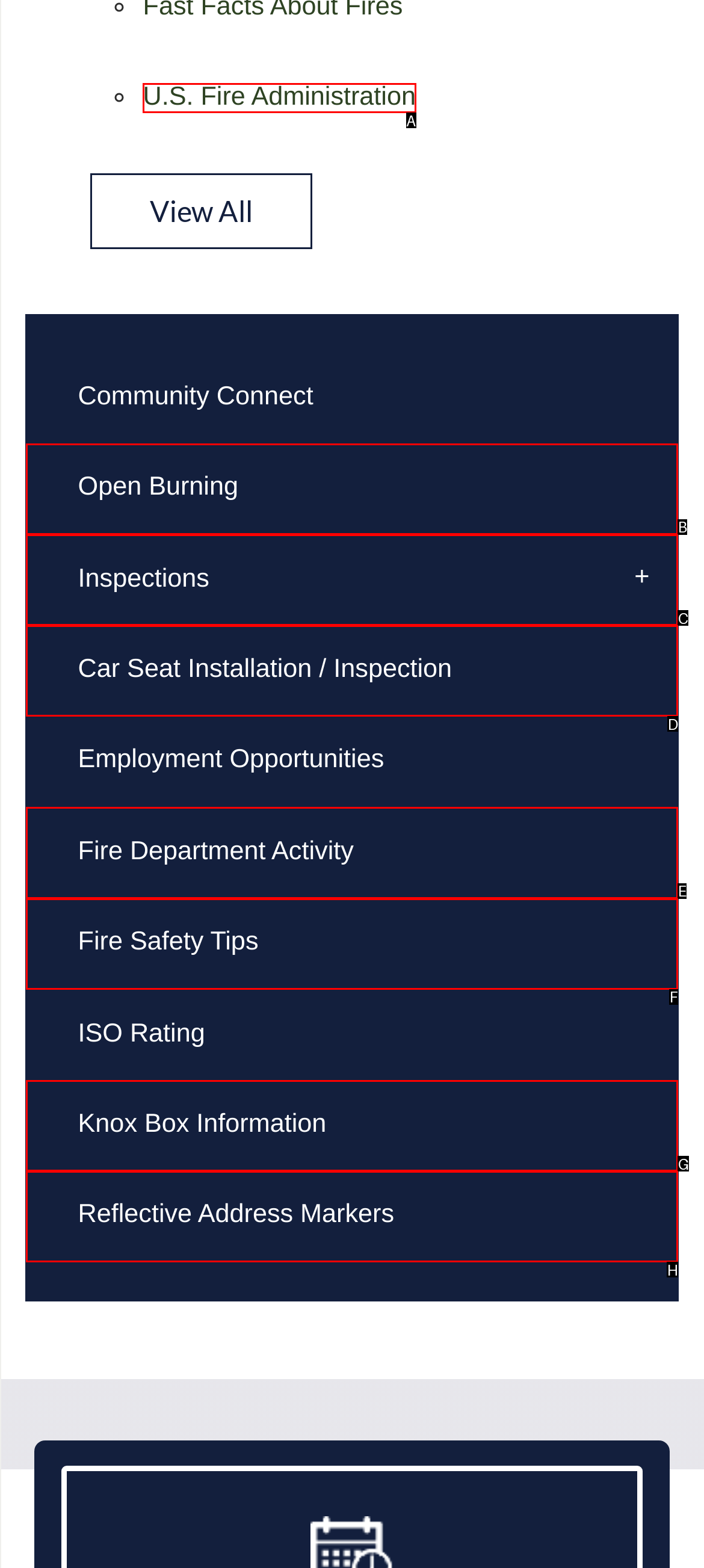Determine which HTML element to click to execute the following task: Click on U.S. Fire Administration Answer with the letter of the selected option.

A